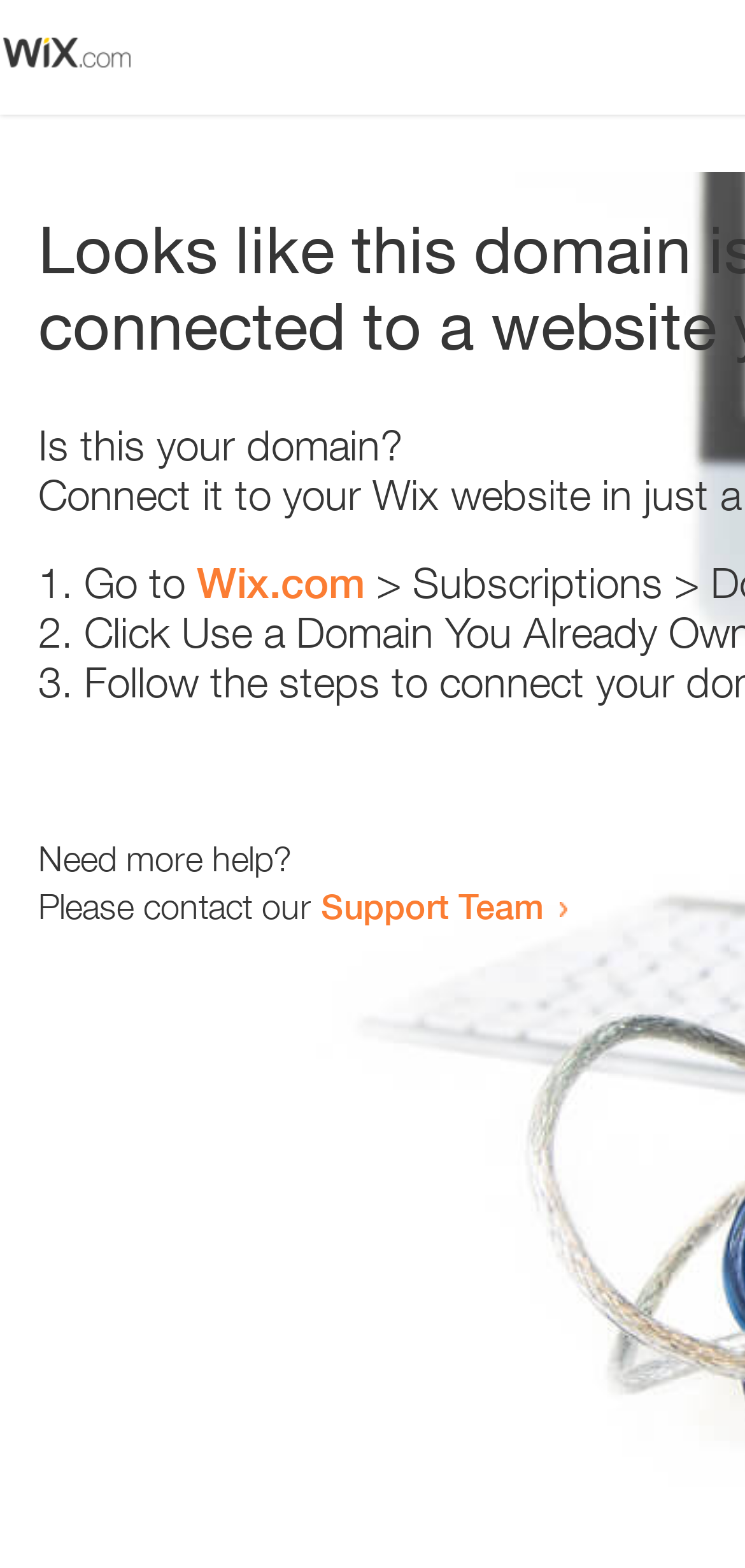Summarize the webpage with intricate details.

The webpage appears to be an error page, with a small image at the top left corner. Below the image, there is a heading that reads "Is this your domain?" centered on the page. 

Underneath the heading, there is a numbered list with three items. The first item starts with "1." and is followed by the text "Go to" and a link to "Wix.com". The second item starts with "2." and the third item starts with "3.", but their contents are not specified. 

At the bottom of the page, there is a section that provides additional help options. It starts with the text "Need more help?" and is followed by a sentence that reads "Please contact our". This sentence is completed with a link to the "Support Team".